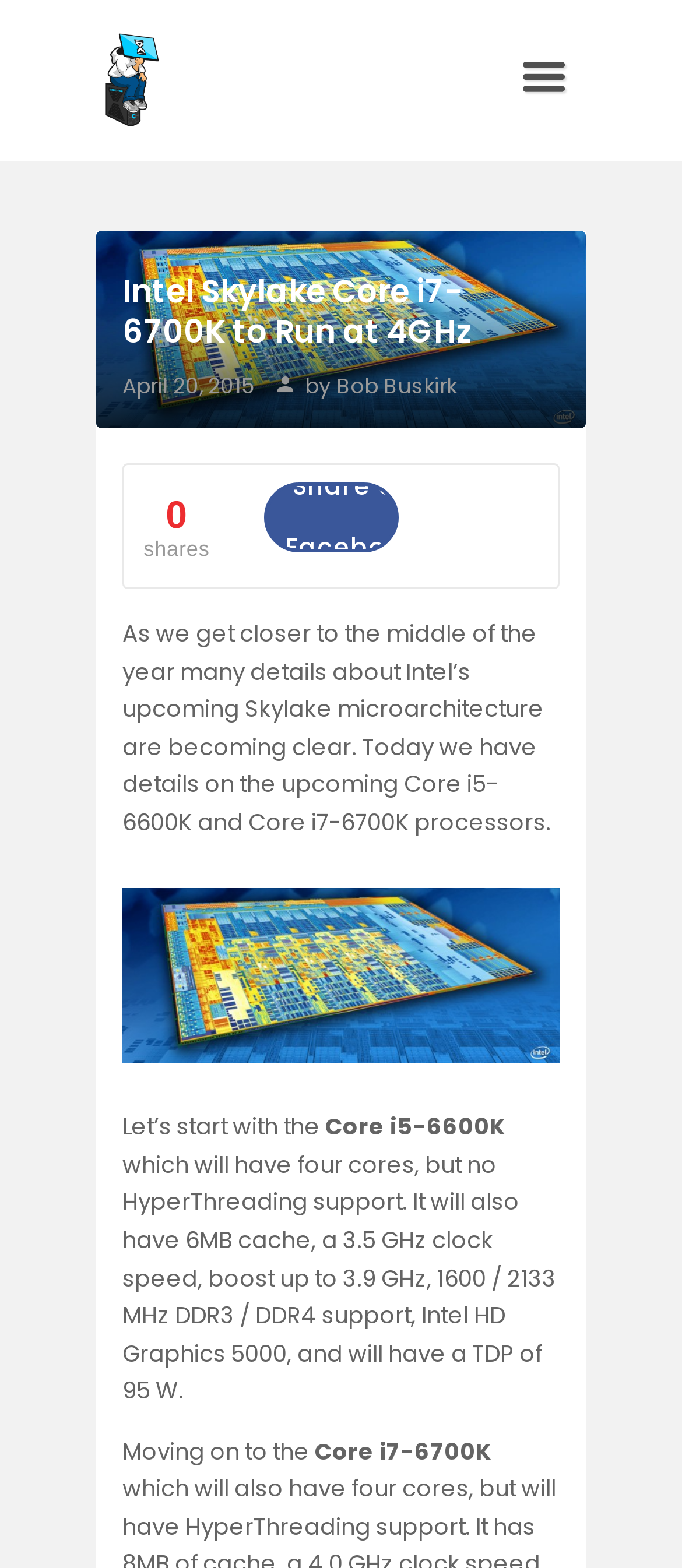What is the website's name?
Using the image as a reference, answer the question in detail.

The website's name is obtained from the top-left corner of the webpage, where the logo and text 'ThinkComputers.org' are displayed.